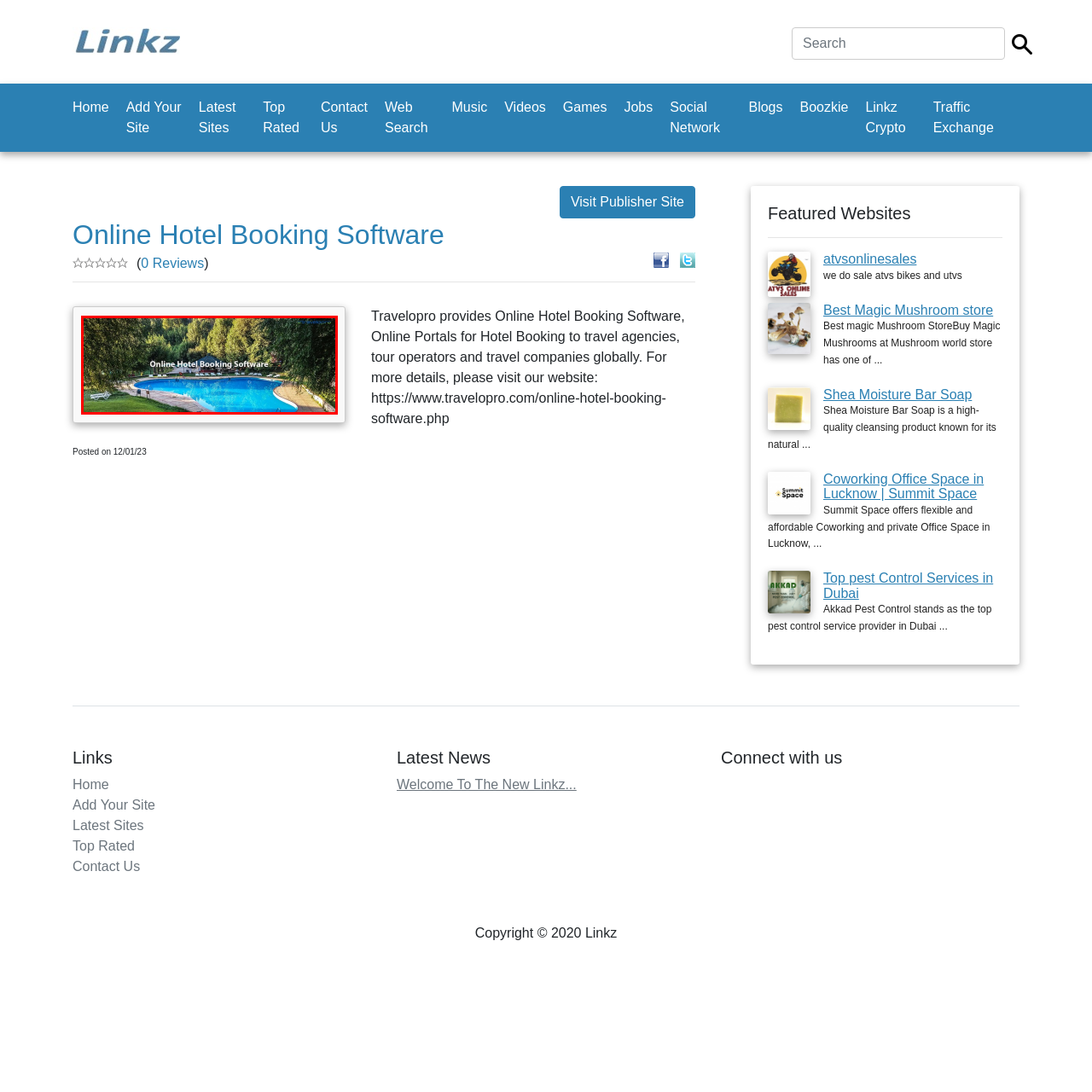Provide an elaborate description of the image marked by the red boundary.

The image showcases a serene outdoor scene featuring a large swimming pool surrounded by lush greenery and lounge chairs. Above the pool, elegantly displayed in bold text, is the phrase "Online Hotel Booking Software," highlighting the focus on travel and accommodation services. The tranquil setting is designed to evoke a sense of relaxation and vacationing, ideal for showcasing software solutions tailored for travel agencies, tour operators, and hospitality businesses. The combination of the inviting pool and the informative text suggests a seamless booking experience for users seeking luxurious getaway options.